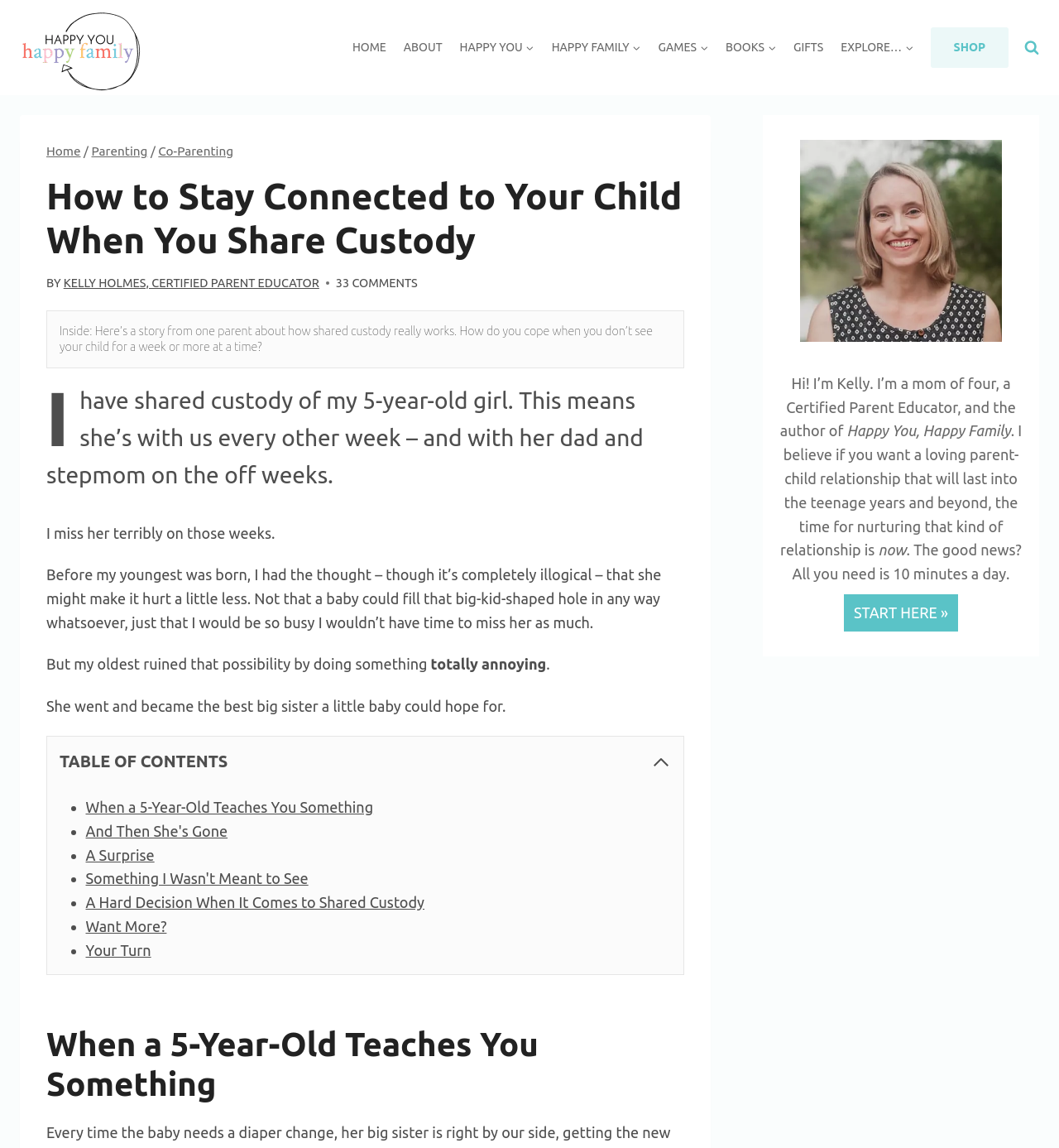What is the topic of the article?
Carefully analyze the image and provide a detailed answer to the question.

I found the answer by looking at the breadcrumbs navigation, which shows the hierarchy of the webpage's content. The last item in the breadcrumbs is 'Co-Parenting', which indicates that this is the topic of the article.